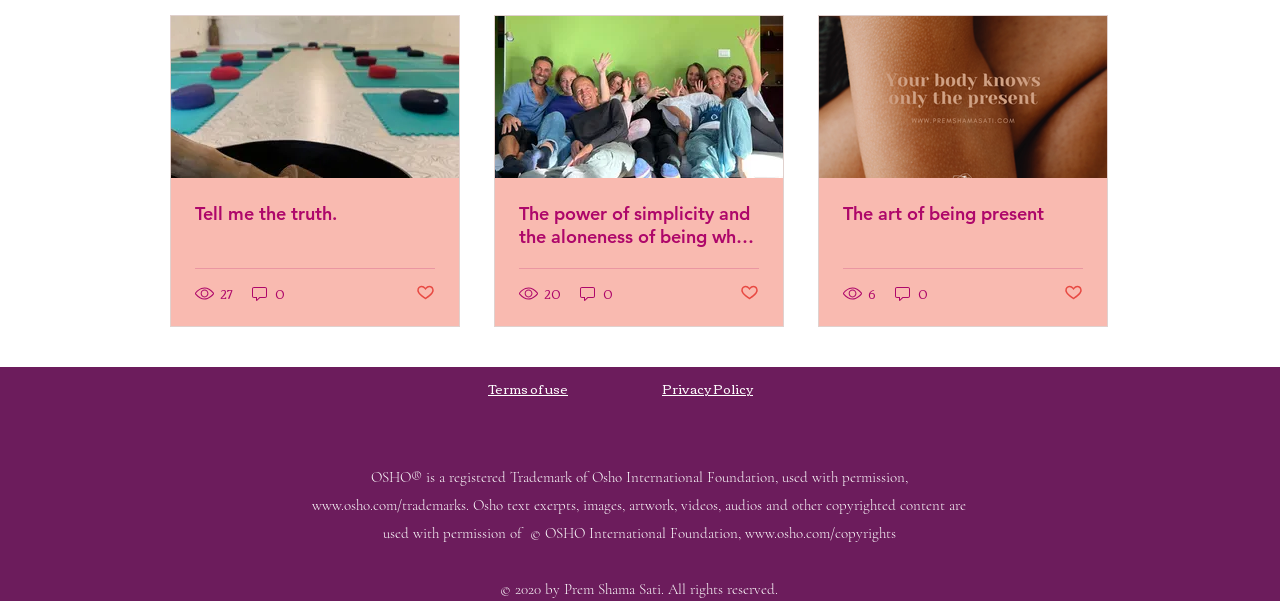Locate the bounding box coordinates of the clickable part needed for the task: "View the post with 20 views".

[0.405, 0.468, 0.439, 0.507]